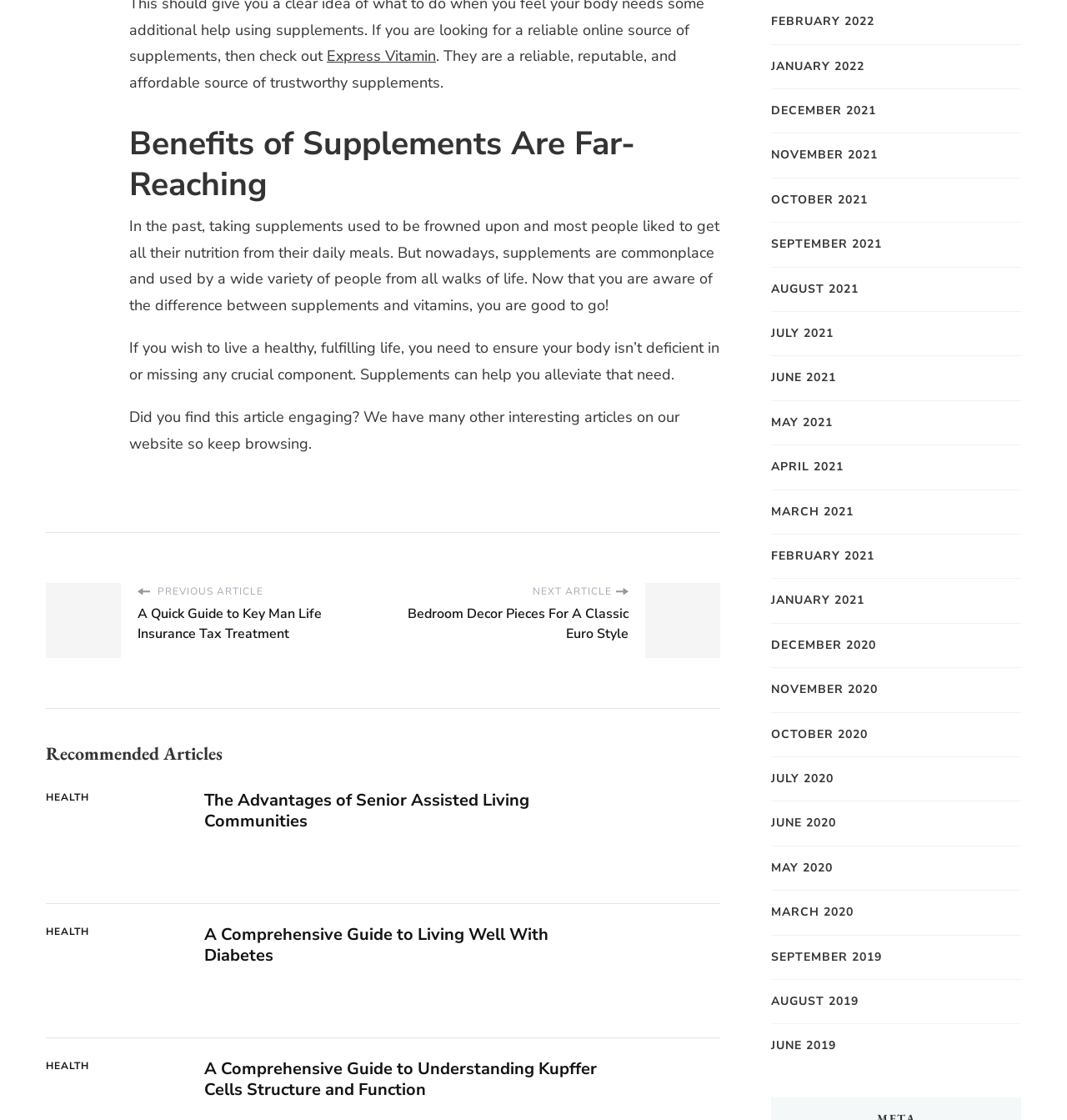Given the element description: "Health", predict the bounding box coordinates of the UI element it refers to, using four float numbers between 0 and 1, i.e., [left, top, right, bottom].

[0.043, 0.945, 0.084, 0.959]